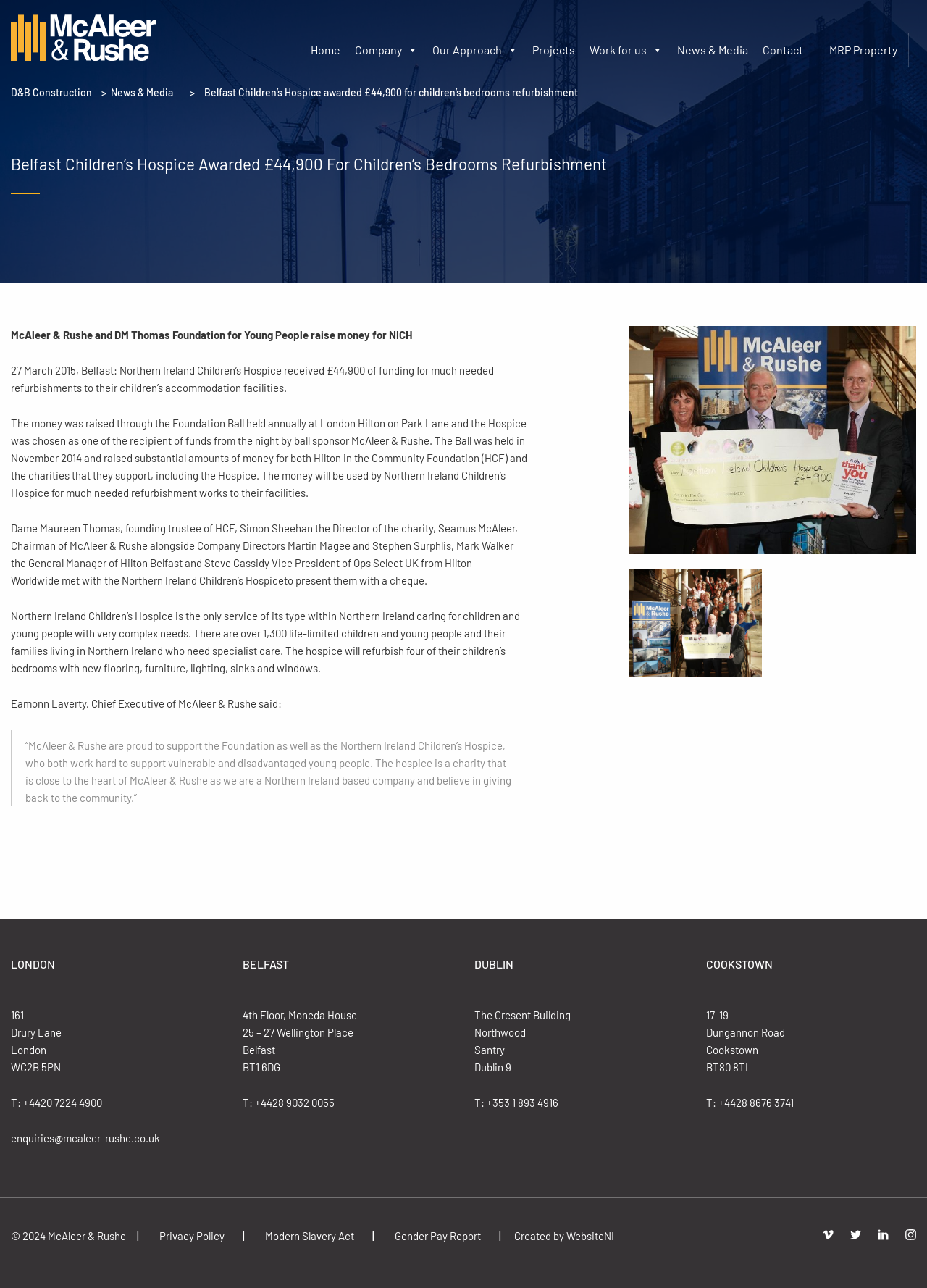Generate the text content of the main headline of the webpage.

Belfast Children’s Hospice Awarded £44,900 For Children’s Bedrooms Refurbishment